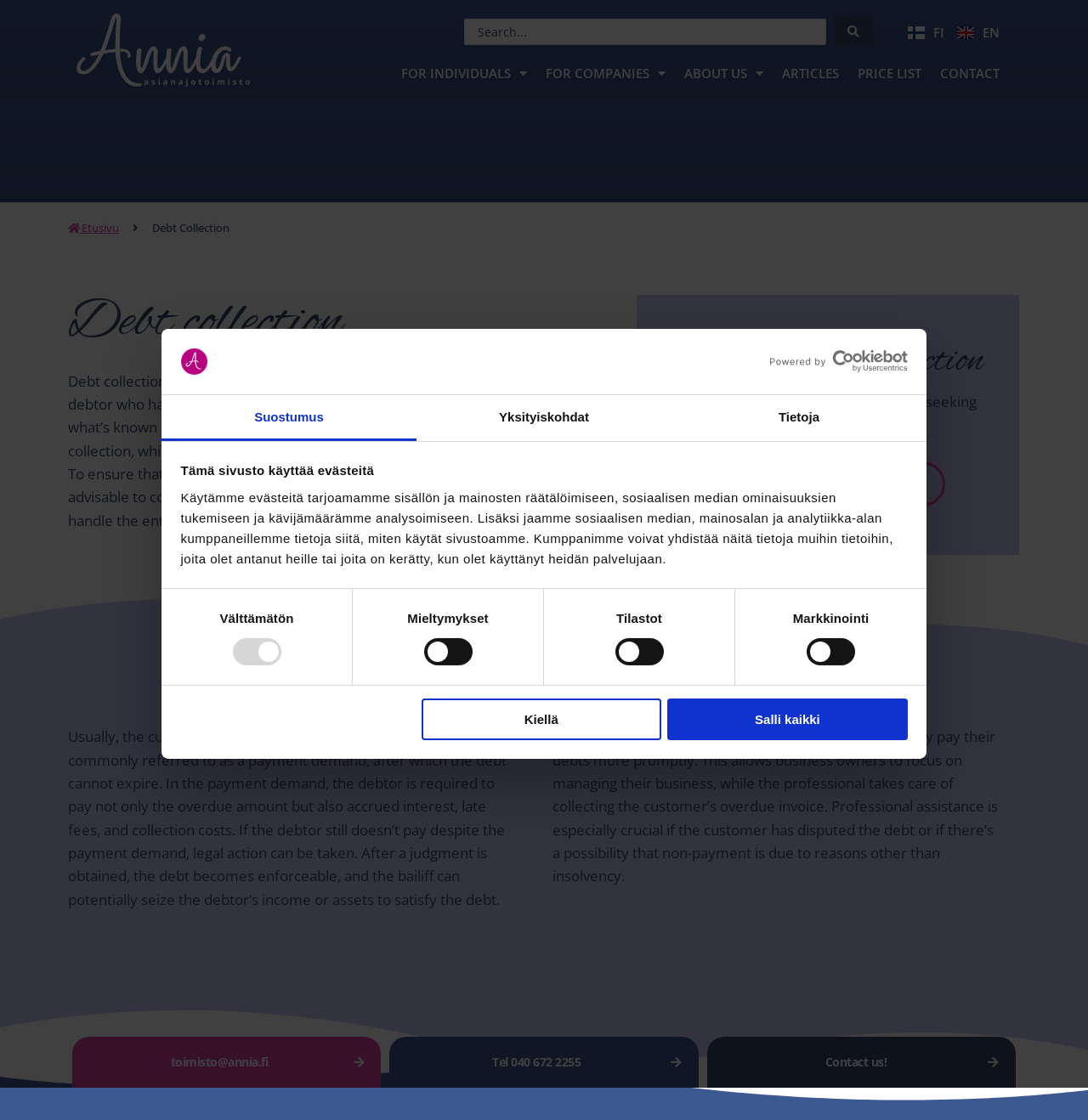Determine the bounding box coordinates for the UI element described. Format the coordinates as (top-left x, top-left y, bottom-right x, bottom-right y) and ensure all values are between 0 and 1. Element description: Therese

None